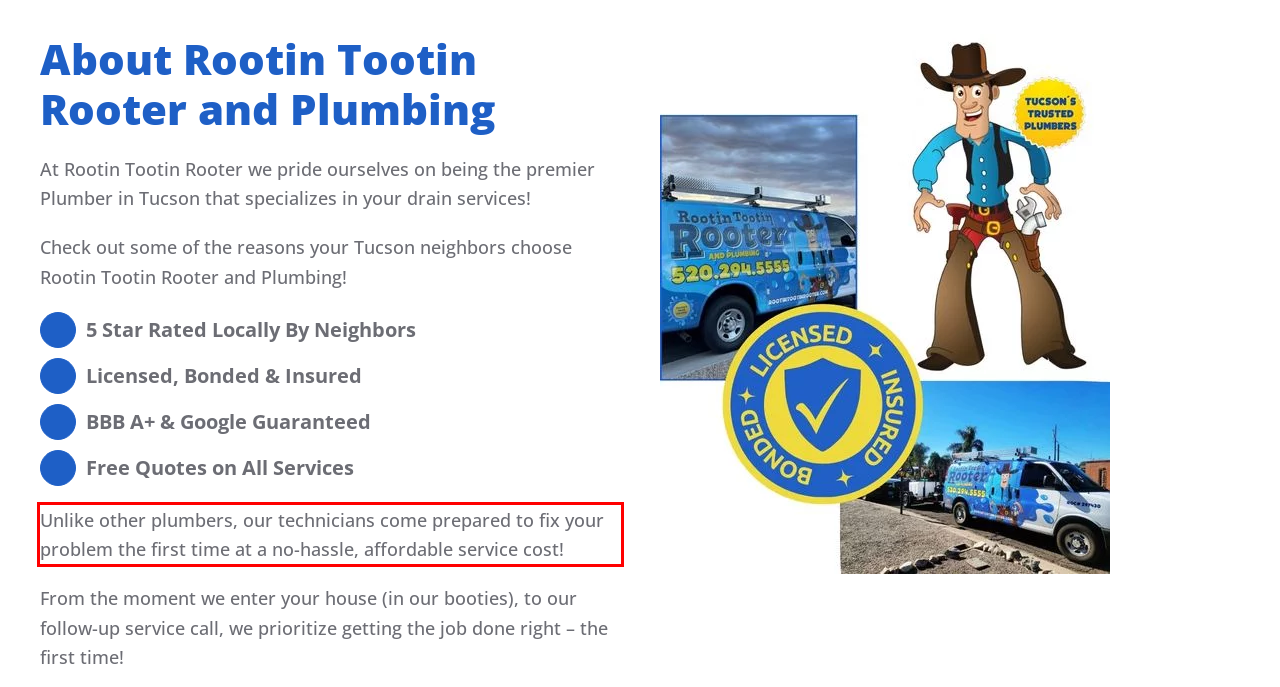Please extract the text content within the red bounding box on the webpage screenshot using OCR.

Unlike other plumbers, our technicians come prepared to fix your problem the first time at a no-hassle, affordable service cost!